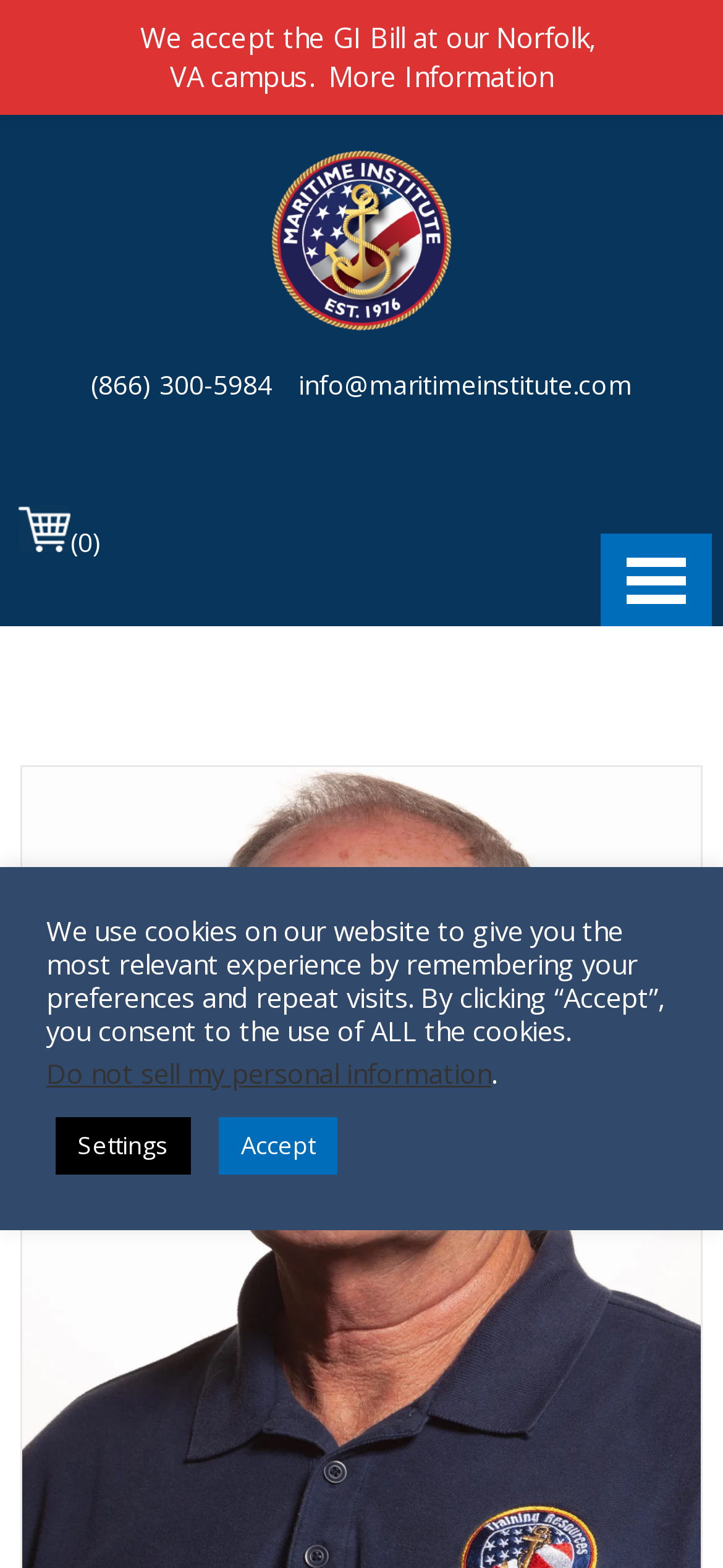Detail the various sections and features present on the webpage.

The webpage is about Dan Leininger, LCDR USN (Ret), who joined TRLMI in 2018. At the top left corner, there are three "Skip to" links, allowing users to navigate to primary navigation, main content, or footer. Below these links, there is a profile picture of Dan Leininger, accompanied by a link with no text. 

To the right of the profile picture, there are two contact links: a phone number and an email address. Above these contact links, there is a small icon with a link showing the number "(0)".

The main navigation menu is located at the top of the page, spanning the entire width. Below the navigation menu, there is a cookie policy notification, which informs users about the use of cookies on the website. The notification includes a "Settings" button and an "Accept" button.

At the bottom of the page, there is a section that mentions the acceptance of the GI Bill at the Norfolk, VA campus, along with a "More Information" link.